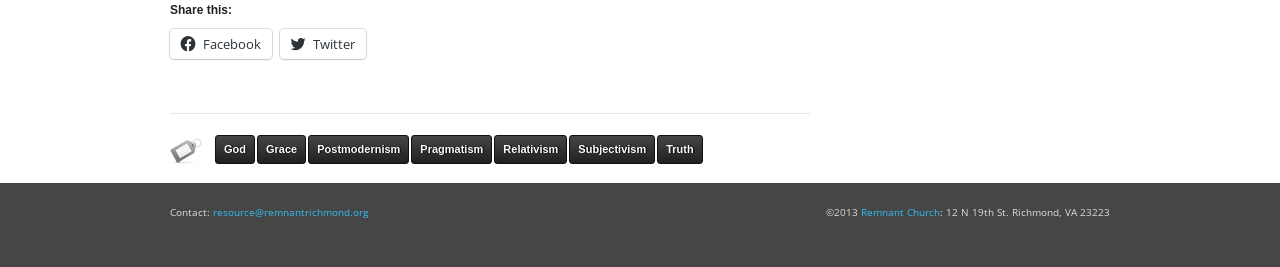How many social media links are there?
Please look at the screenshot and answer using one word or phrase.

2